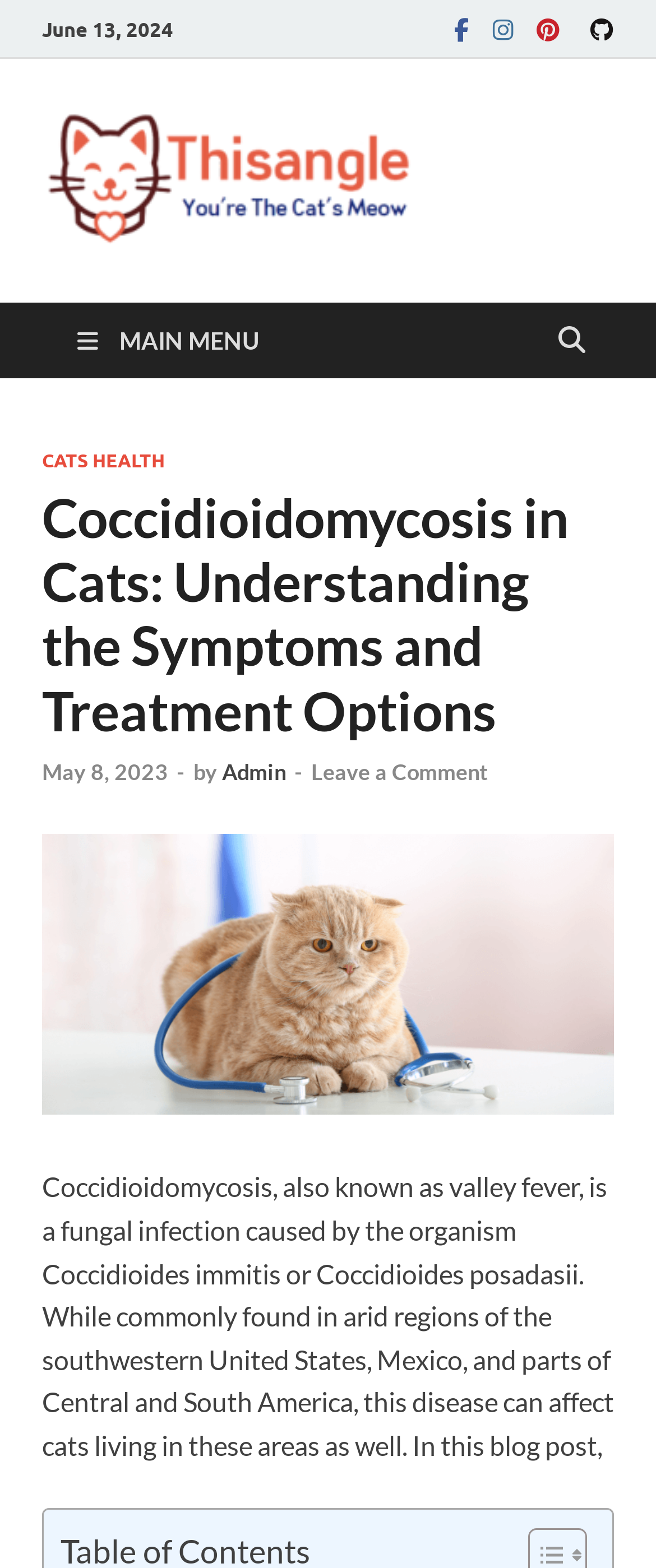Determine the bounding box for the described UI element: "Leave a Comment".

[0.474, 0.483, 0.744, 0.5]